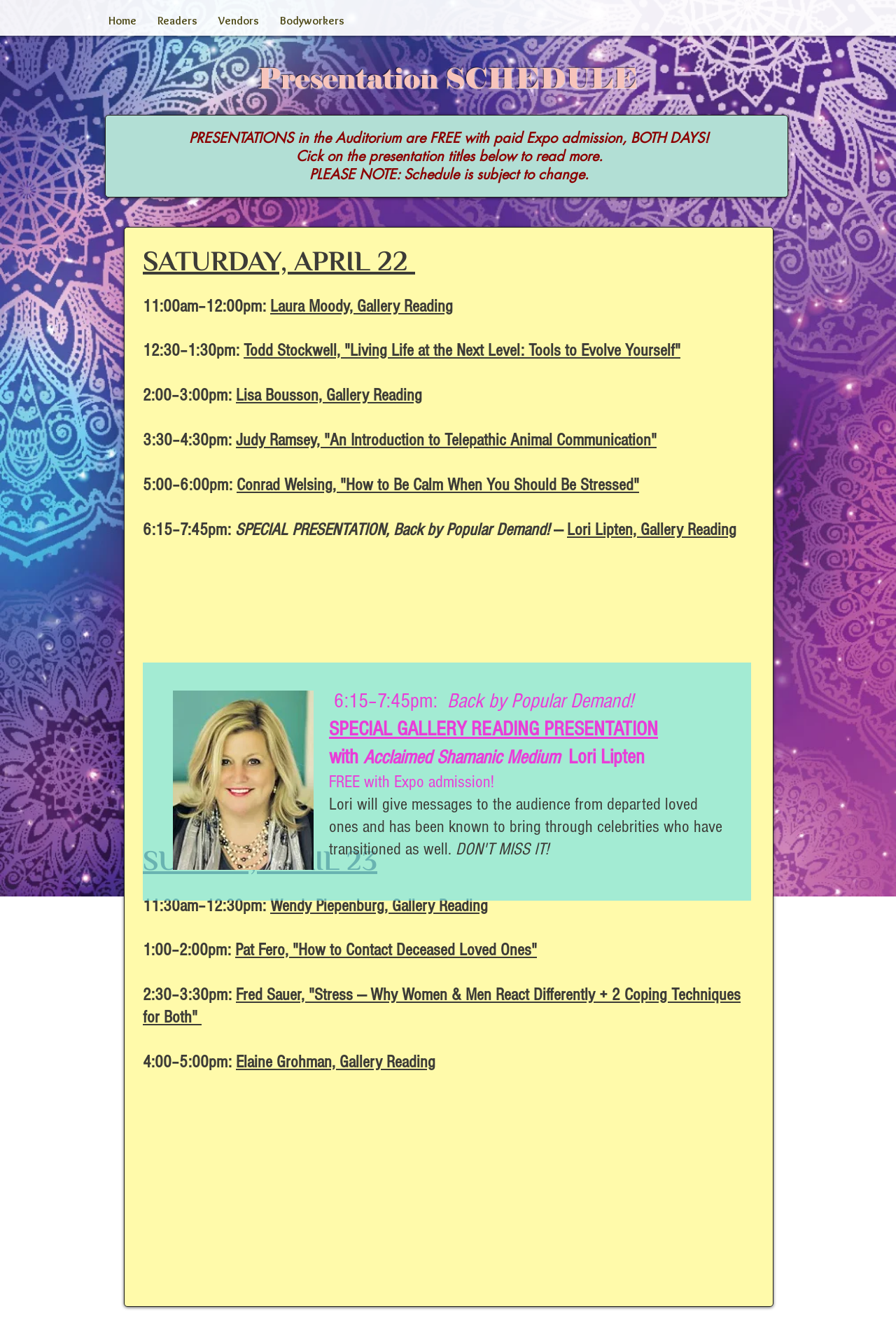Please identify the bounding box coordinates of where to click in order to follow the instruction: "Learn more about the special gallery reading presentation with Lori Lipten".

[0.367, 0.515, 0.499, 0.533]